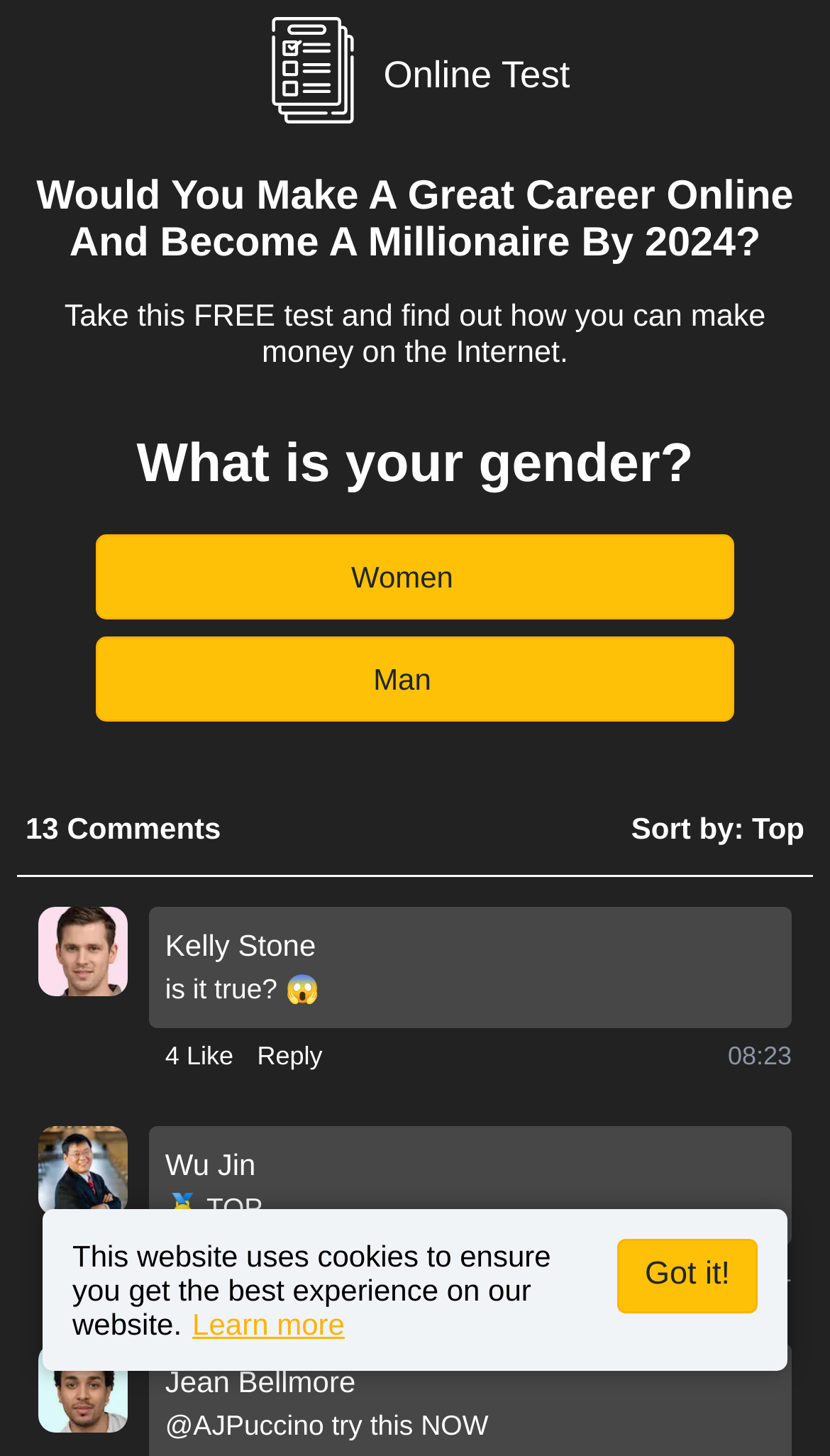What is the time of the second comment?
Please answer the question with as much detail as possible using the screenshot.

The time of the second comment can be found next to the comment, which is labeled as '08:23'.